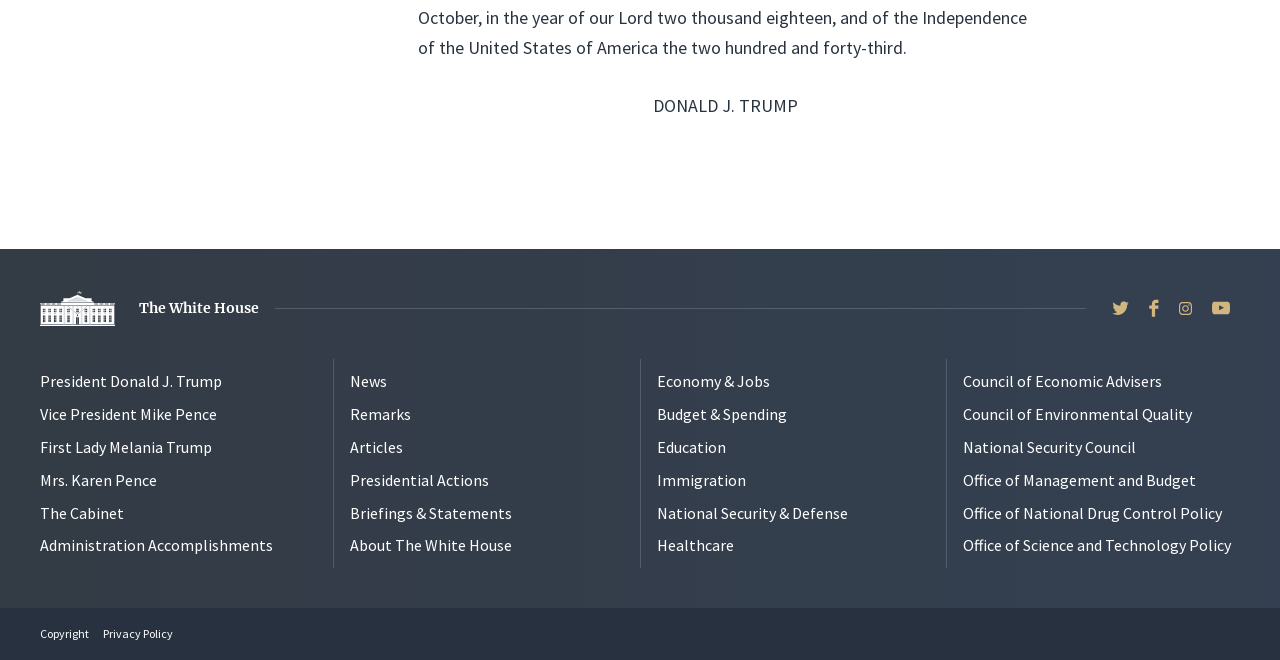Can you find the bounding box coordinates for the UI element given this description: "Office of Management and Budget"? Provide the coordinates as four float numbers between 0 and 1: [left, top, right, bottom].

[0.752, 0.712, 0.934, 0.742]